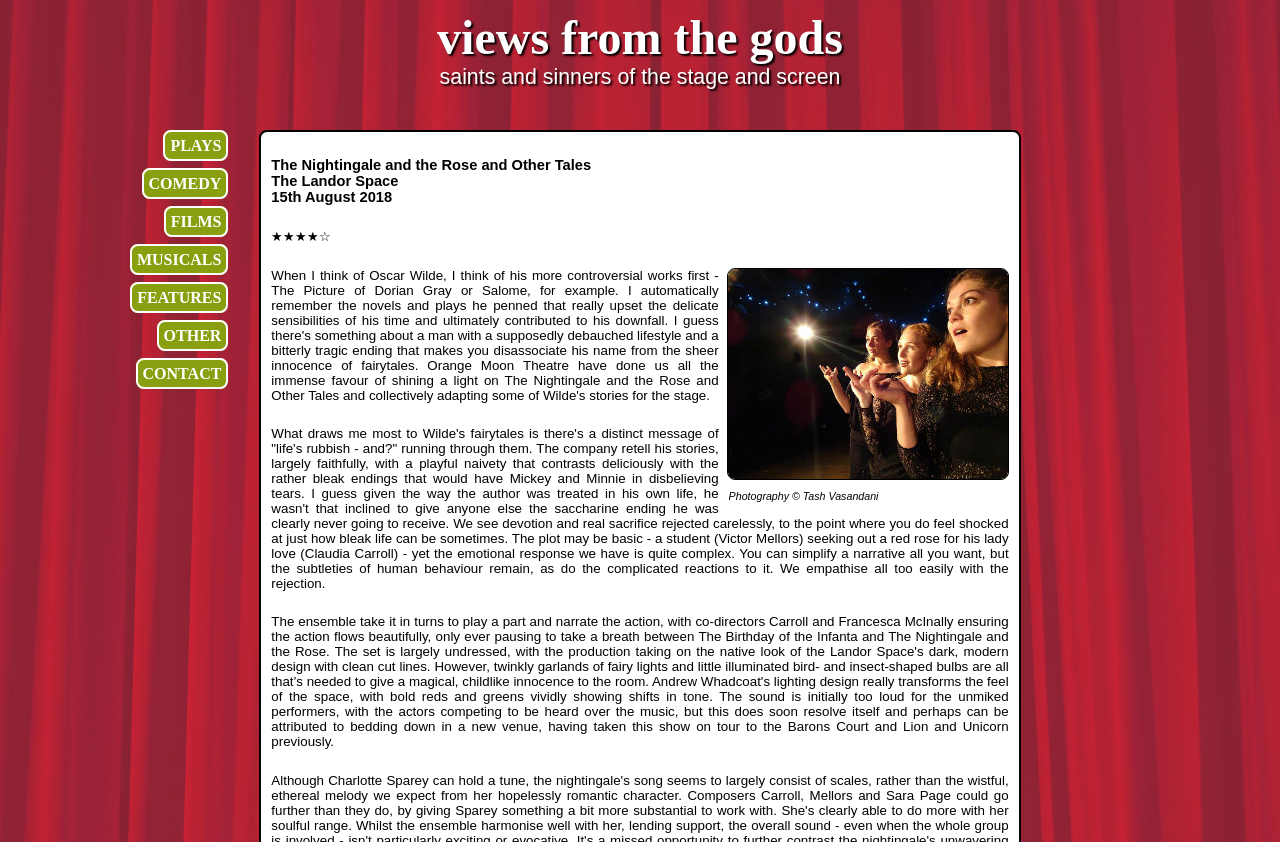Present a detailed account of what is displayed on the webpage.

The webpage is a review of the play "The Nightingale and the Rose and Other Tales" with a rating of 4 stars. At the top, there are six links: "PLAYS", "COMEDY", "FILMS", "MUSICALS", "FEATURES", and "OTHER", aligned horizontally and centered. Below these links, there is a larger link "views from the gods" on the top right corner. 

Next to the "views from the gods" link, there is a static text "saints and sinners of the stage and screen". The title of the play "The Nightingale and the Rose and Other Tales" is displayed prominently in the middle of the page, followed by the venue "The Landor Space" and the date "15th August 2018" below it. The rating "★★★★☆" is also displayed nearby.

On the right side of the page, there is a publicity photo for the play, taking up a significant amount of space. Below the photo, there is a caption "Photography © Tash Vasandani". 

The main content of the review is a lengthy paragraph that discusses the themes and messages in Oscar Wilde's fairytales, specifically in the context of this play. The reviewer praises the company's retelling of the stories with a playful naivety that contrasts with the bleak endings. The review also touches on the emotional response to the play, highlighting the complexities of human behavior and the ease with which the audience can empathize with the characters.